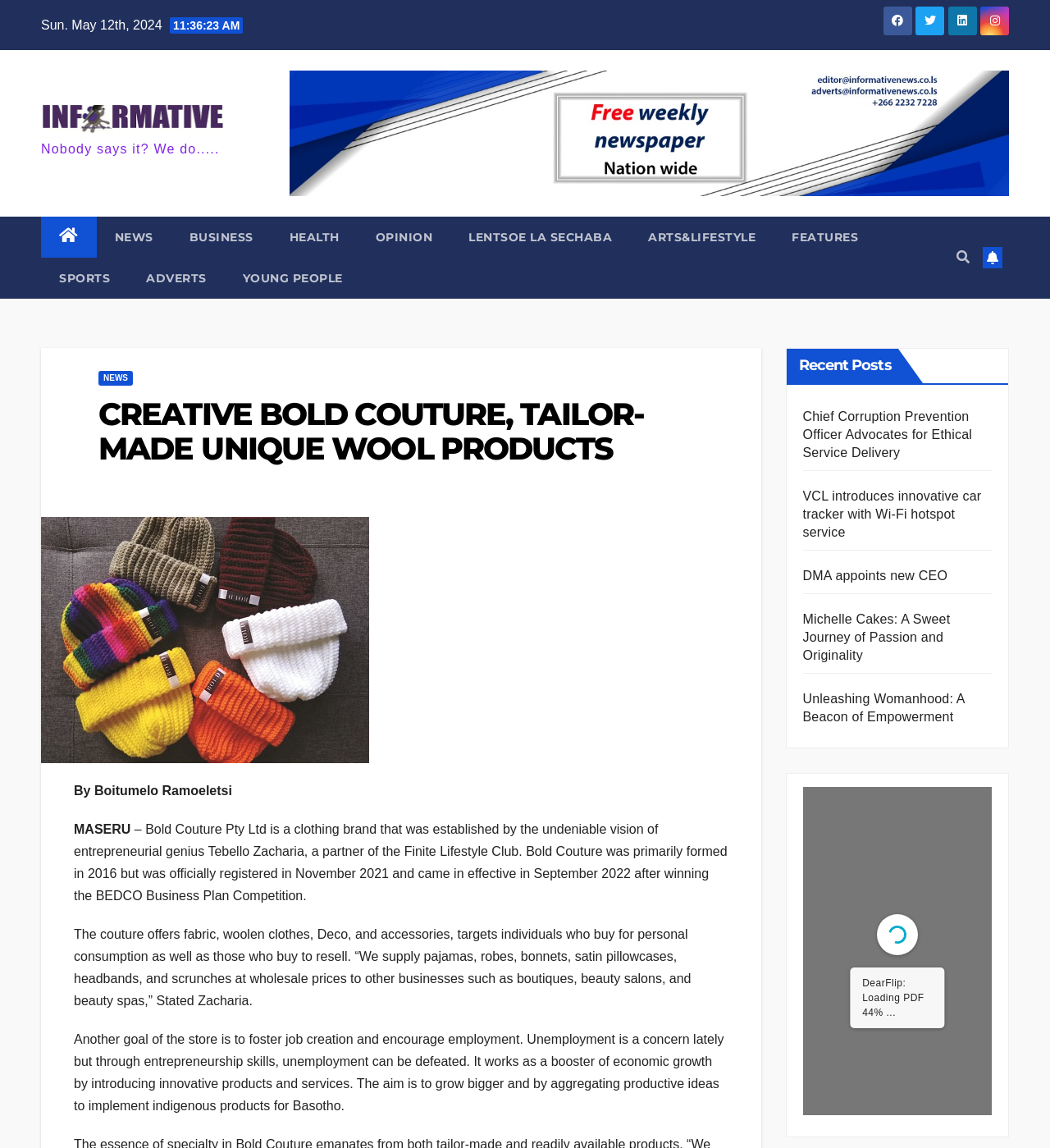Please specify the bounding box coordinates of the region to click in order to perform the following instruction: "Click the search icon".

[0.039, 0.092, 0.213, 0.116]